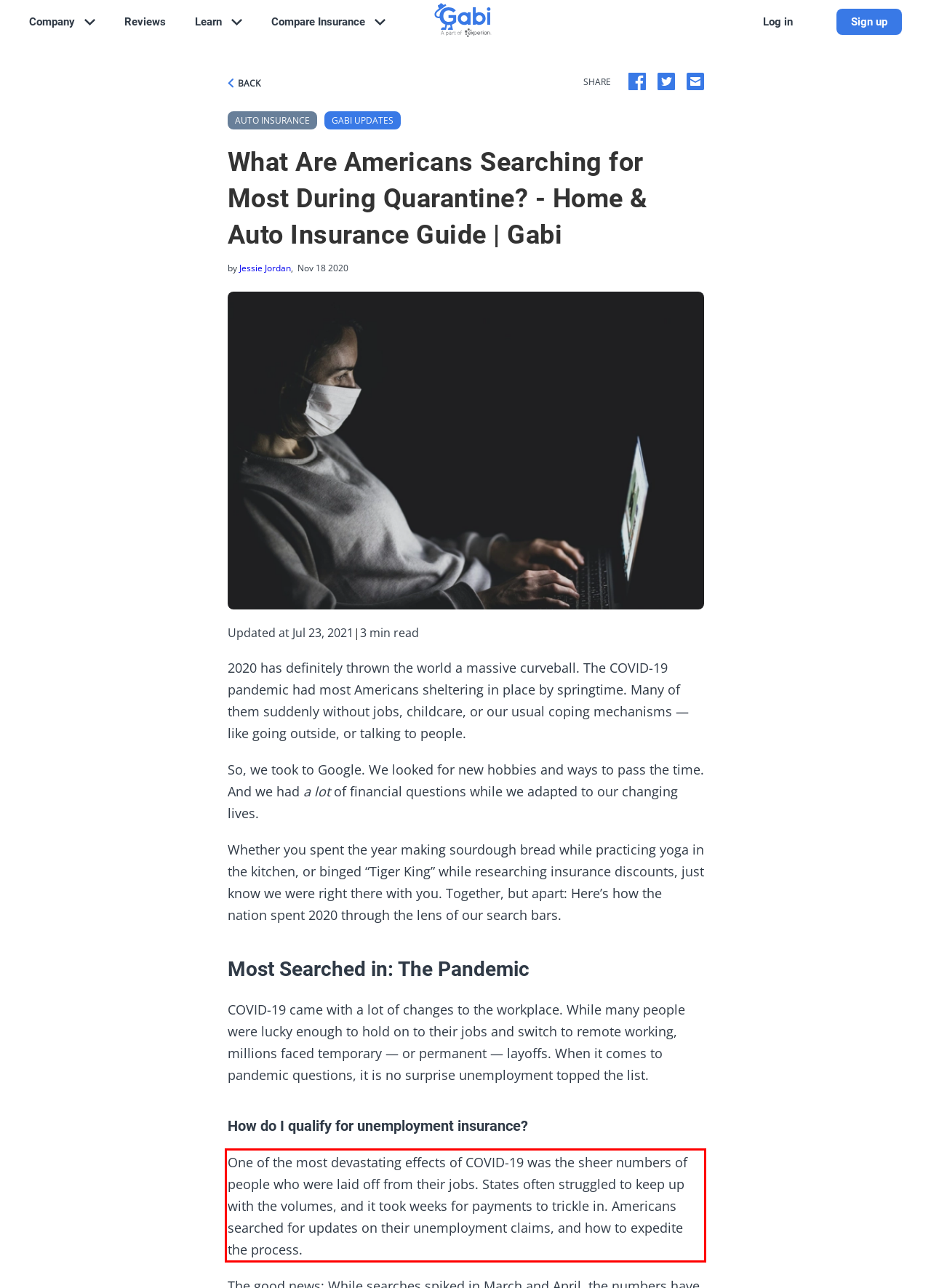Locate the red bounding box in the provided webpage screenshot and use OCR to determine the text content inside it.

One of the most devastating effects of COVID-19 was the sheer numbers of people who were laid off from their jobs. States often struggled to keep up with the volumes, and it took weeks for payments to trickle in. Americans searched for updates on their unemployment claims, and how to expedite the process.